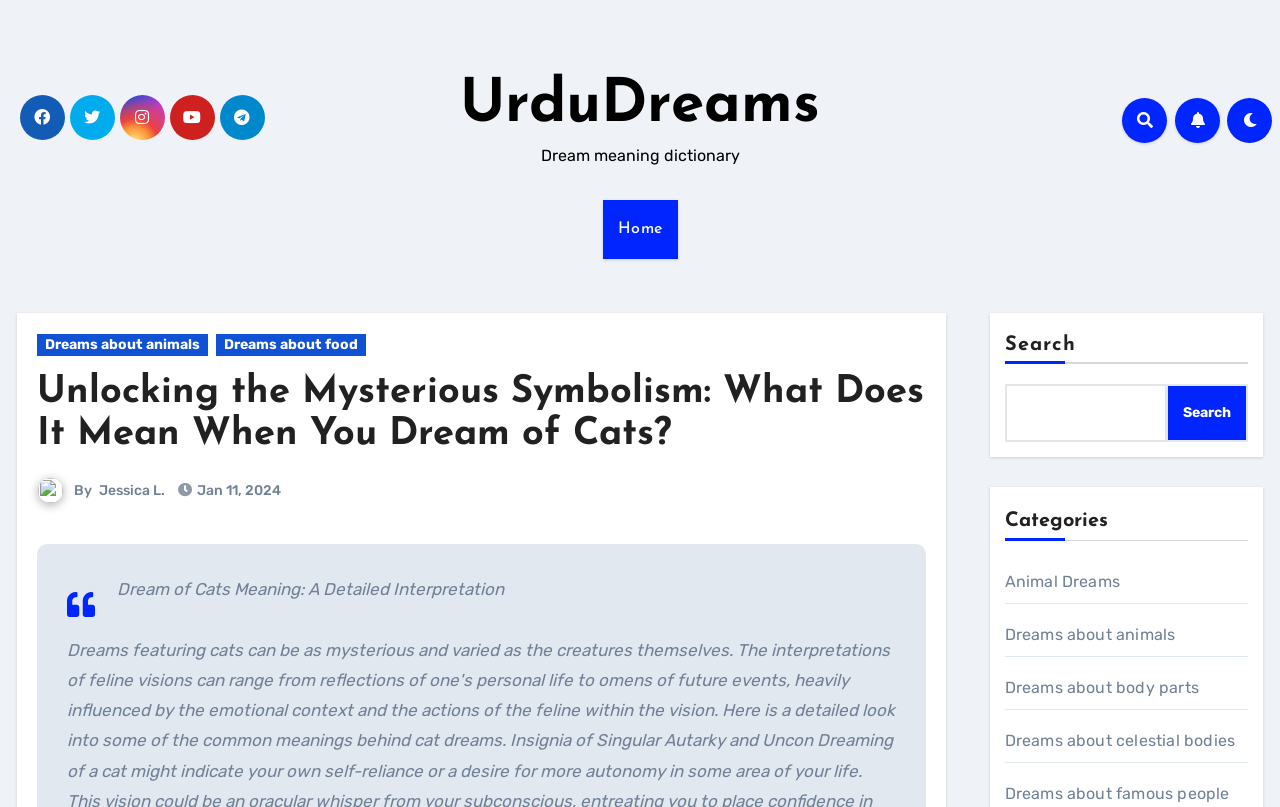Extract the bounding box of the UI element described as: "Dreams about animals".

[0.785, 0.775, 0.918, 0.799]